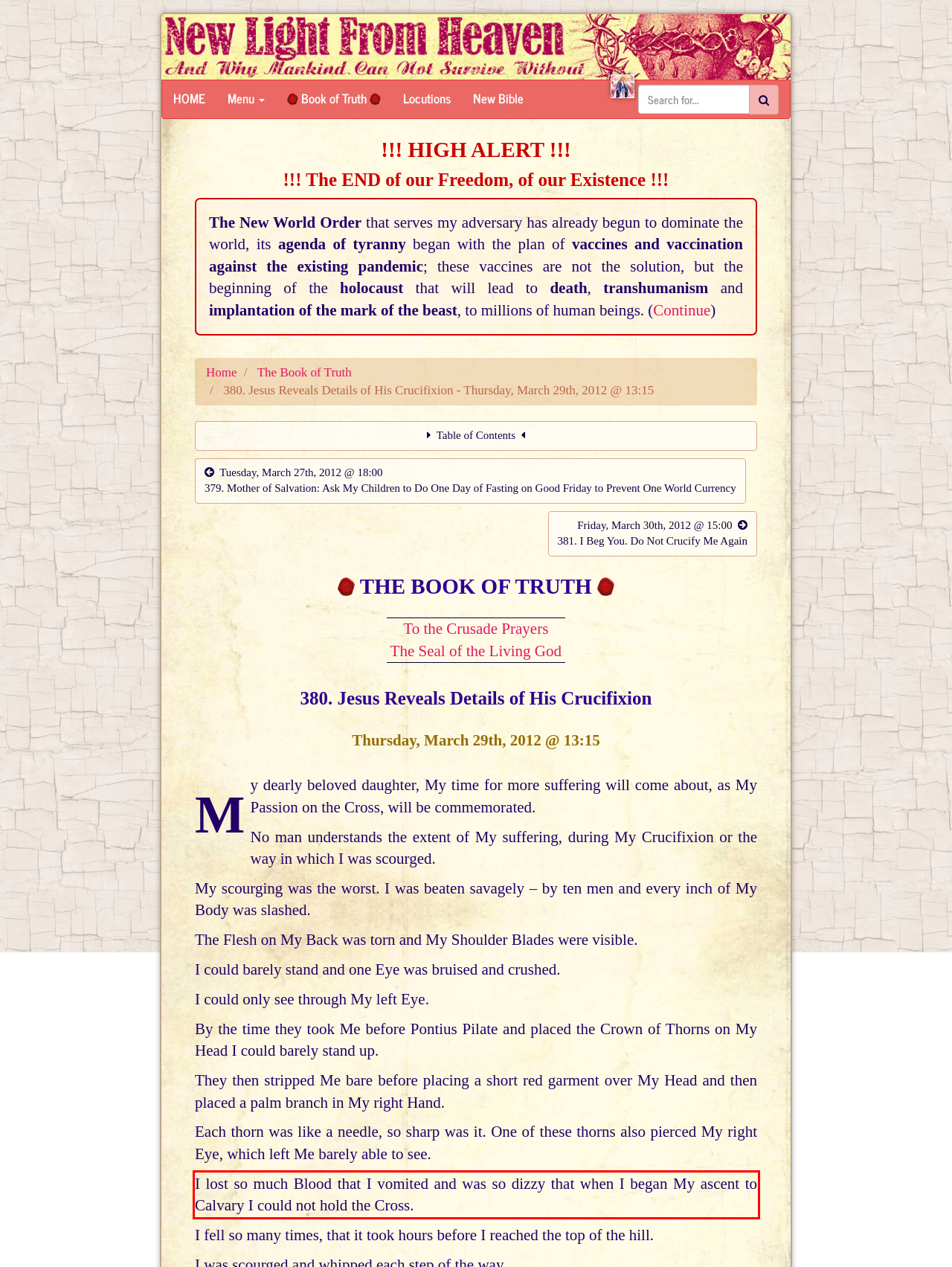From the screenshot of the webpage, locate the red bounding box and extract the text contained within that area.

I lost so much Blood that I vomited and was so dizzy that when I began My ascent to Calvary I could not hold the Cross.